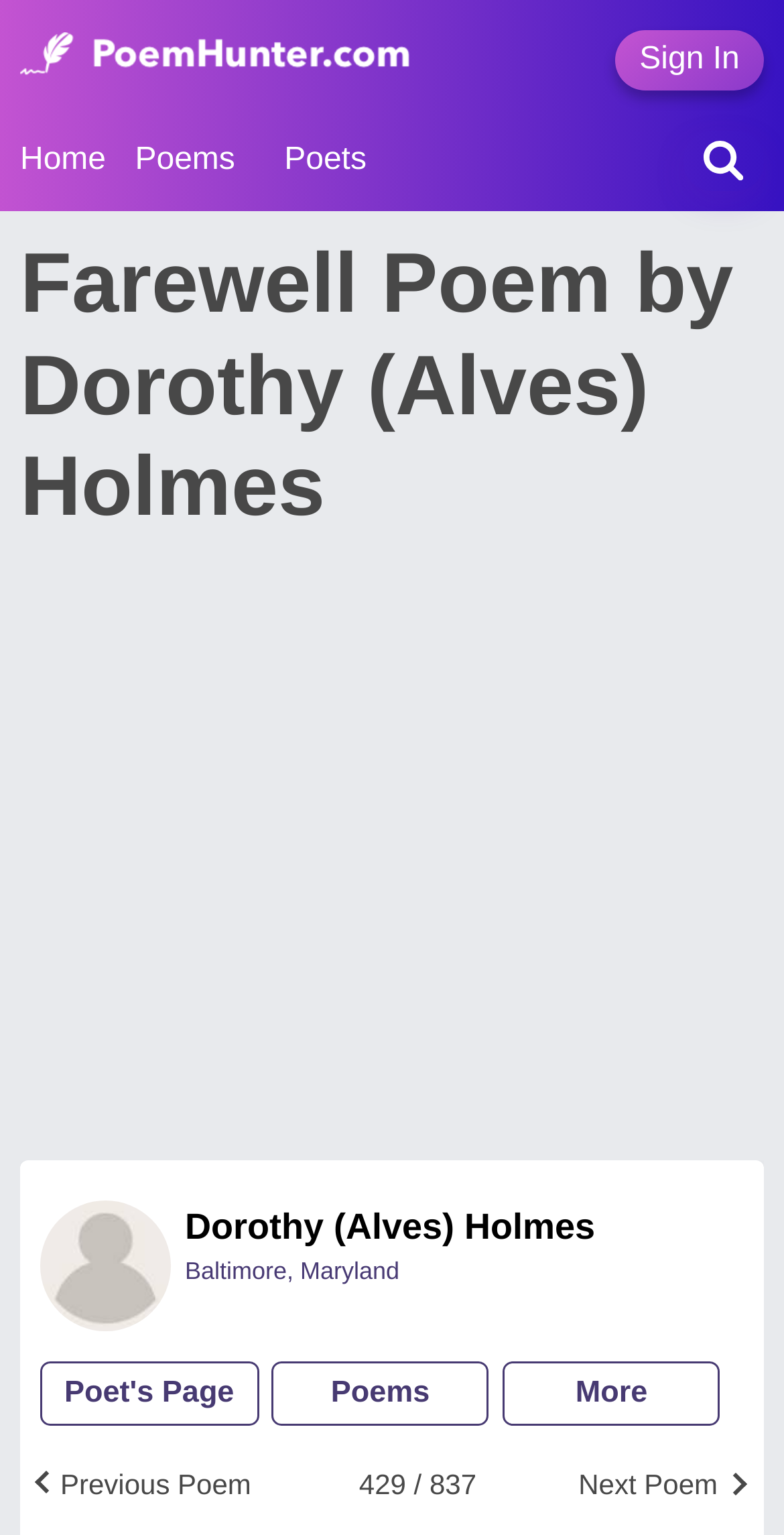Given the following UI element description: "Next Poem", find the bounding box coordinates in the webpage screenshot.

[0.738, 0.956, 0.915, 0.977]